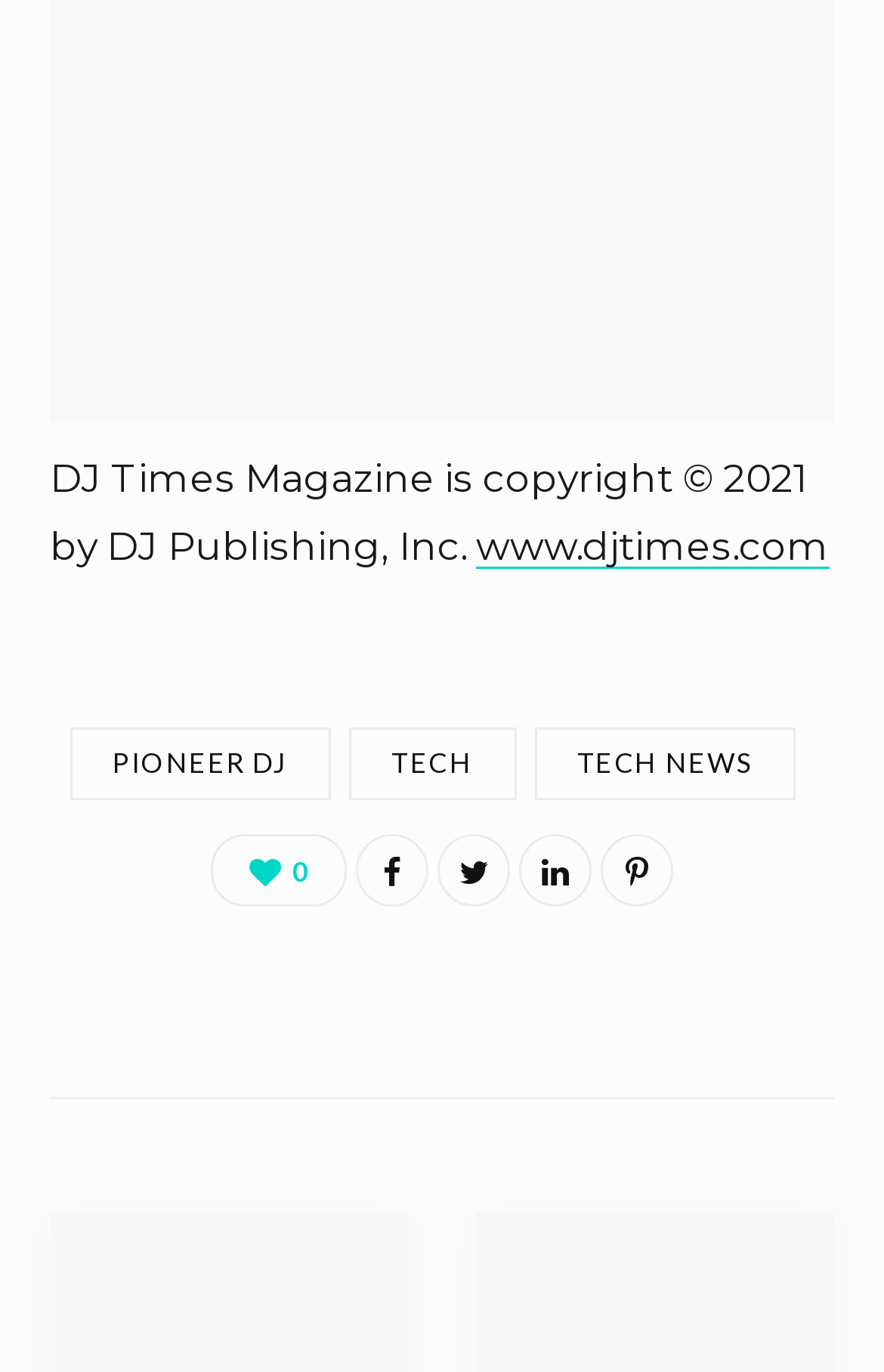Please reply with a single word or brief phrase to the question: 
What are the main categories on the webpage?

PIONEER DJ, TECH